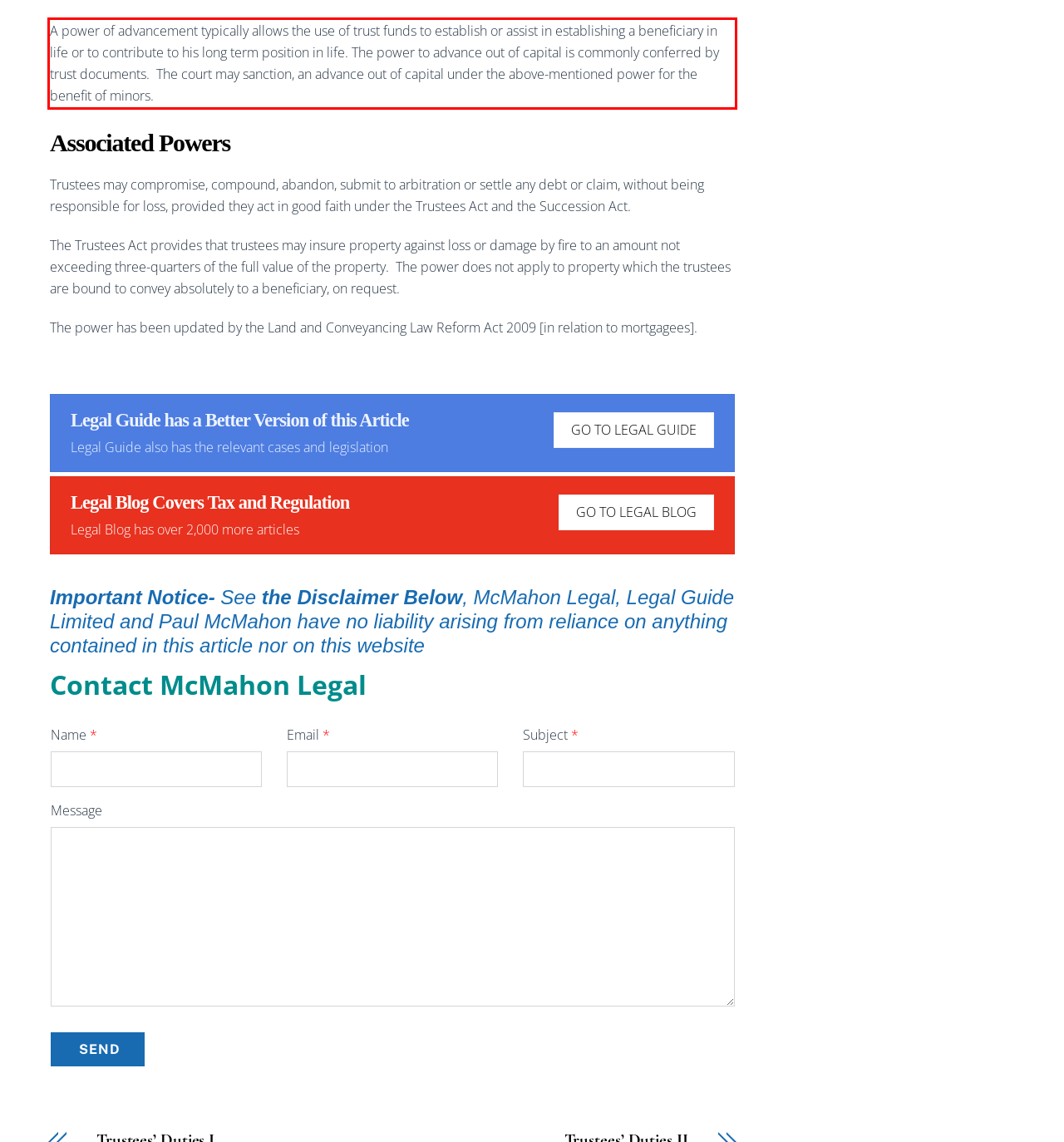Please analyze the provided webpage screenshot and perform OCR to extract the text content from the red rectangle bounding box.

A power of advancement typically allows the use of trust funds to establish or assist in establishing a beneficiary in life or to contribute to his long term position in life. The power to advance out of capital is commonly conferred by trust documents. The court may sanction, an advance out of capital under the above-mentioned power for the benefit of minors.